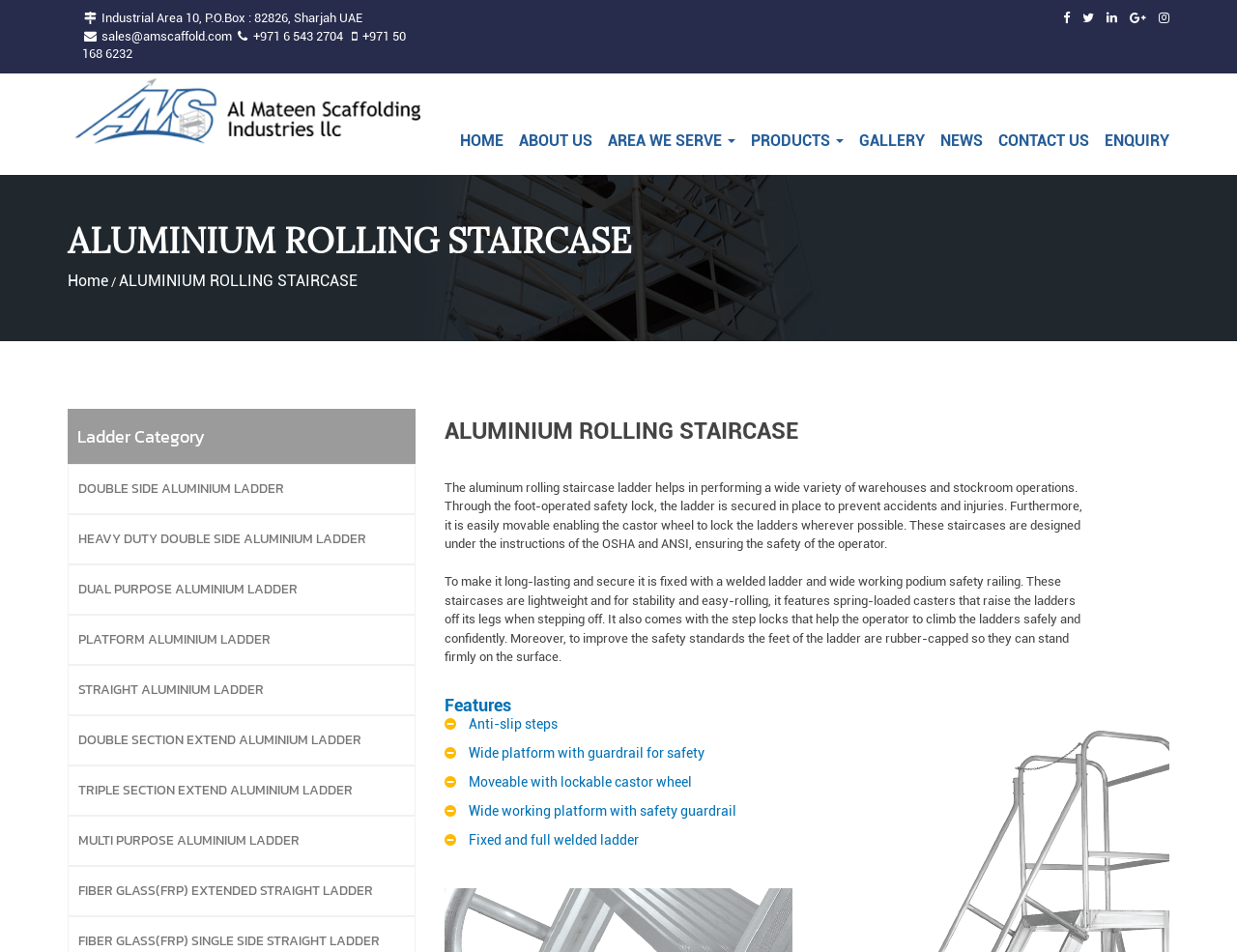Please predict the bounding box coordinates of the element's region where a click is necessary to complete the following instruction: "Click the Advertise link". The coordinates should be represented by four float numbers between 0 and 1, i.e., [left, top, right, bottom].

None